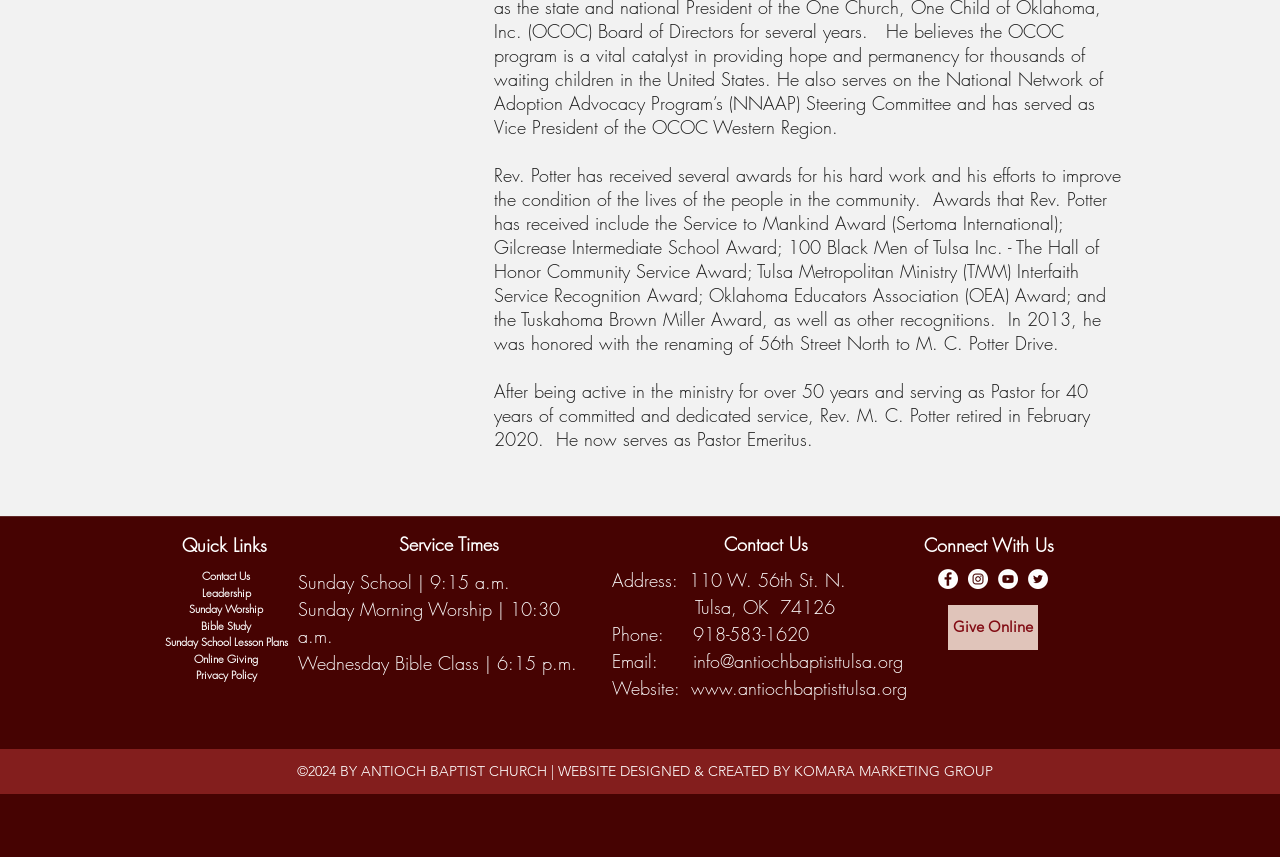Give a one-word or one-phrase response to the question: 
What is the address of Antioch Baptist Church?

110 W. 56th St. N.